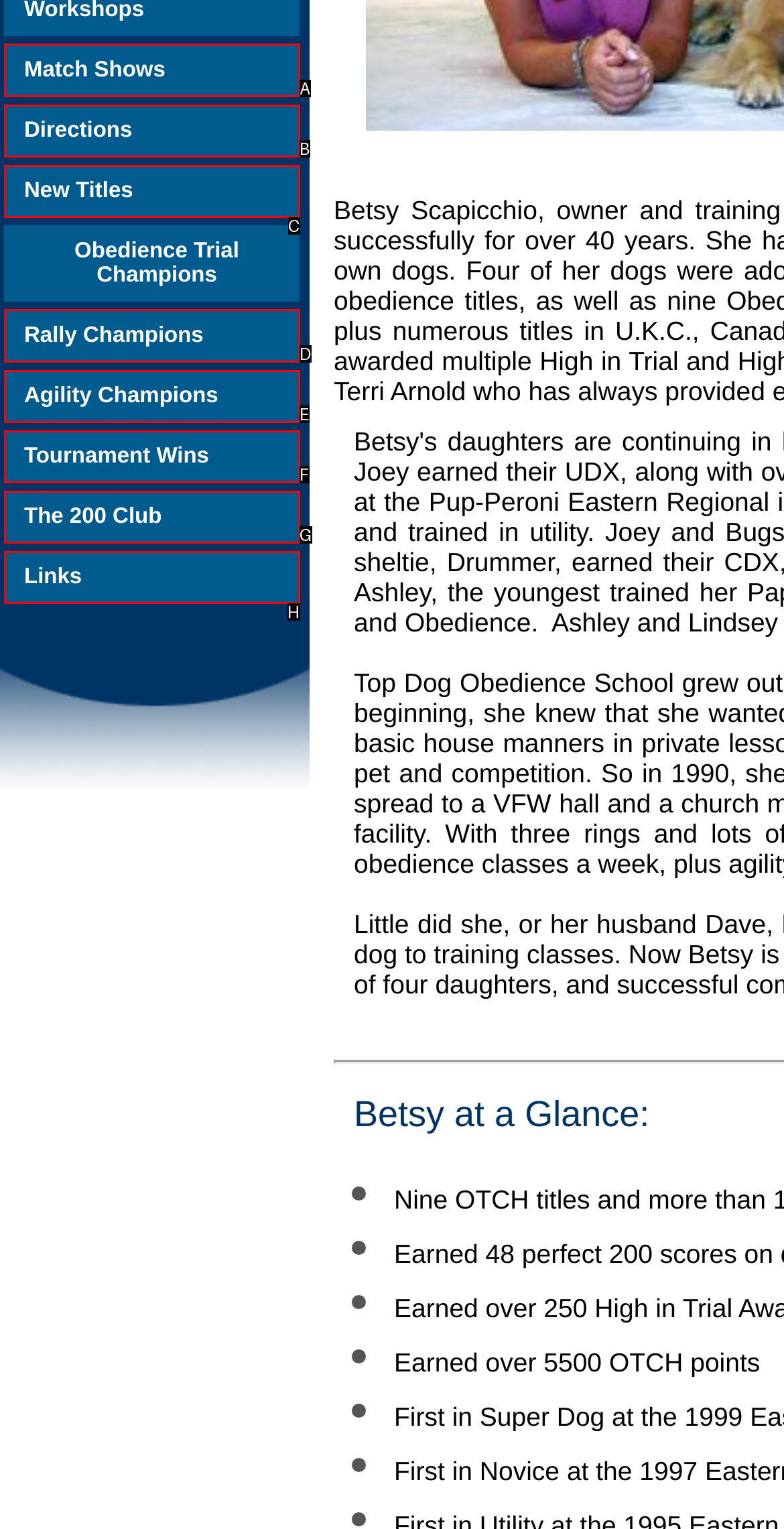Tell me which one HTML element best matches the description: New Titles Answer with the option's letter from the given choices directly.

C